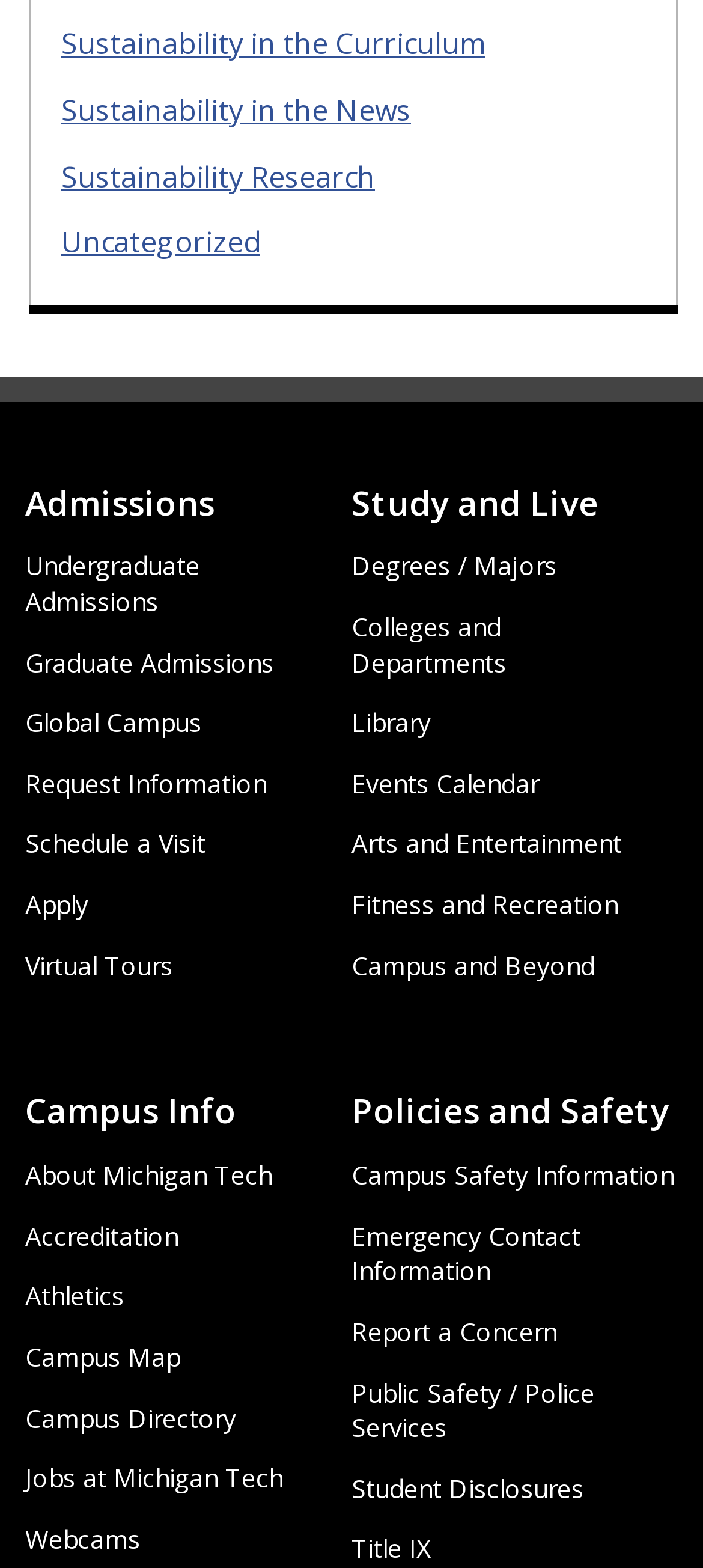Please locate the clickable area by providing the bounding box coordinates to follow this instruction: "Explore Sustainability in the Curriculum".

[0.082, 0.015, 0.695, 0.04]